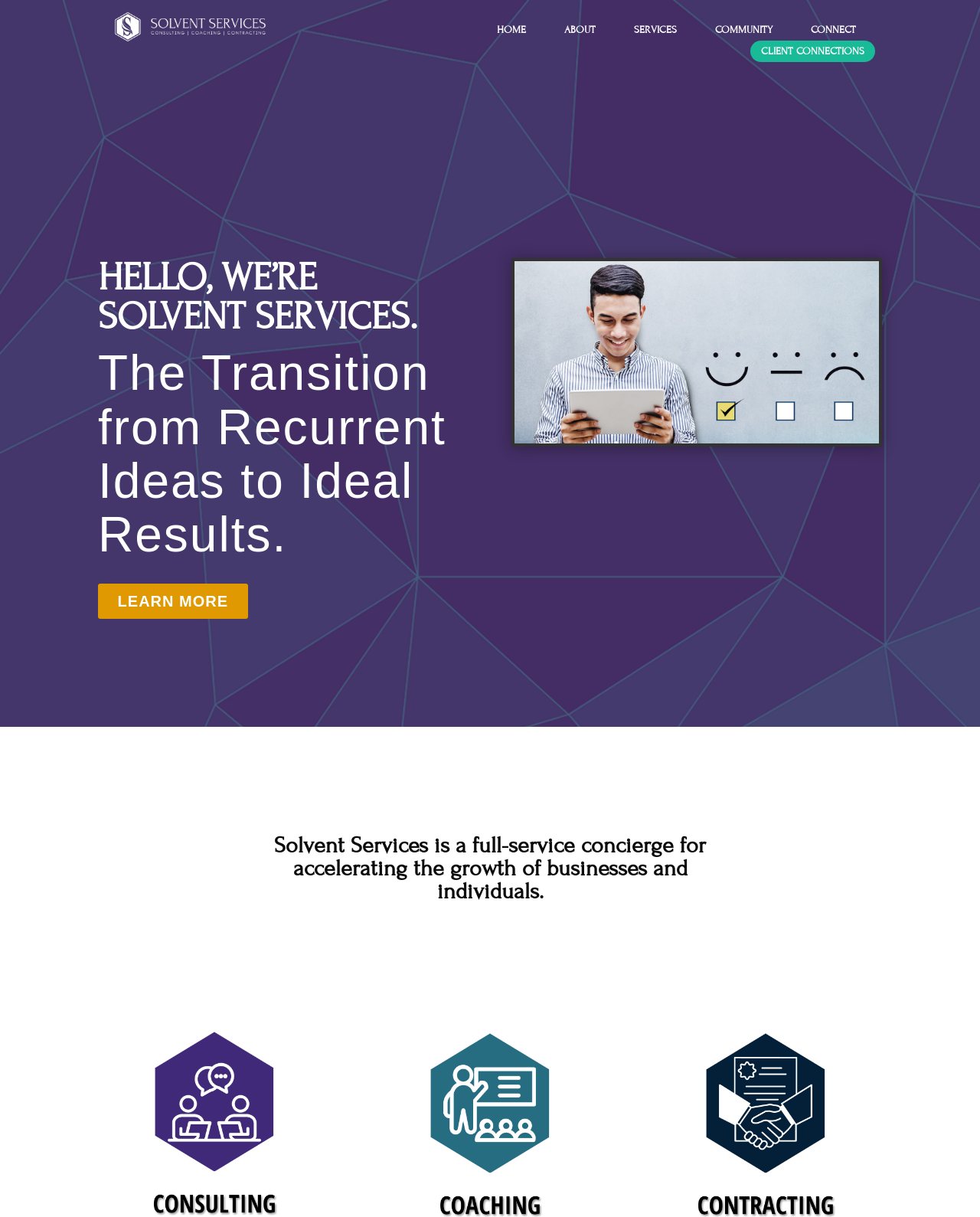Extract the bounding box coordinates of the UI element described by: "LEARN MORE". The coordinates should include four float numbers ranging from 0 to 1, e.g., [left, top, right, bottom].

[0.1, 0.479, 0.253, 0.508]